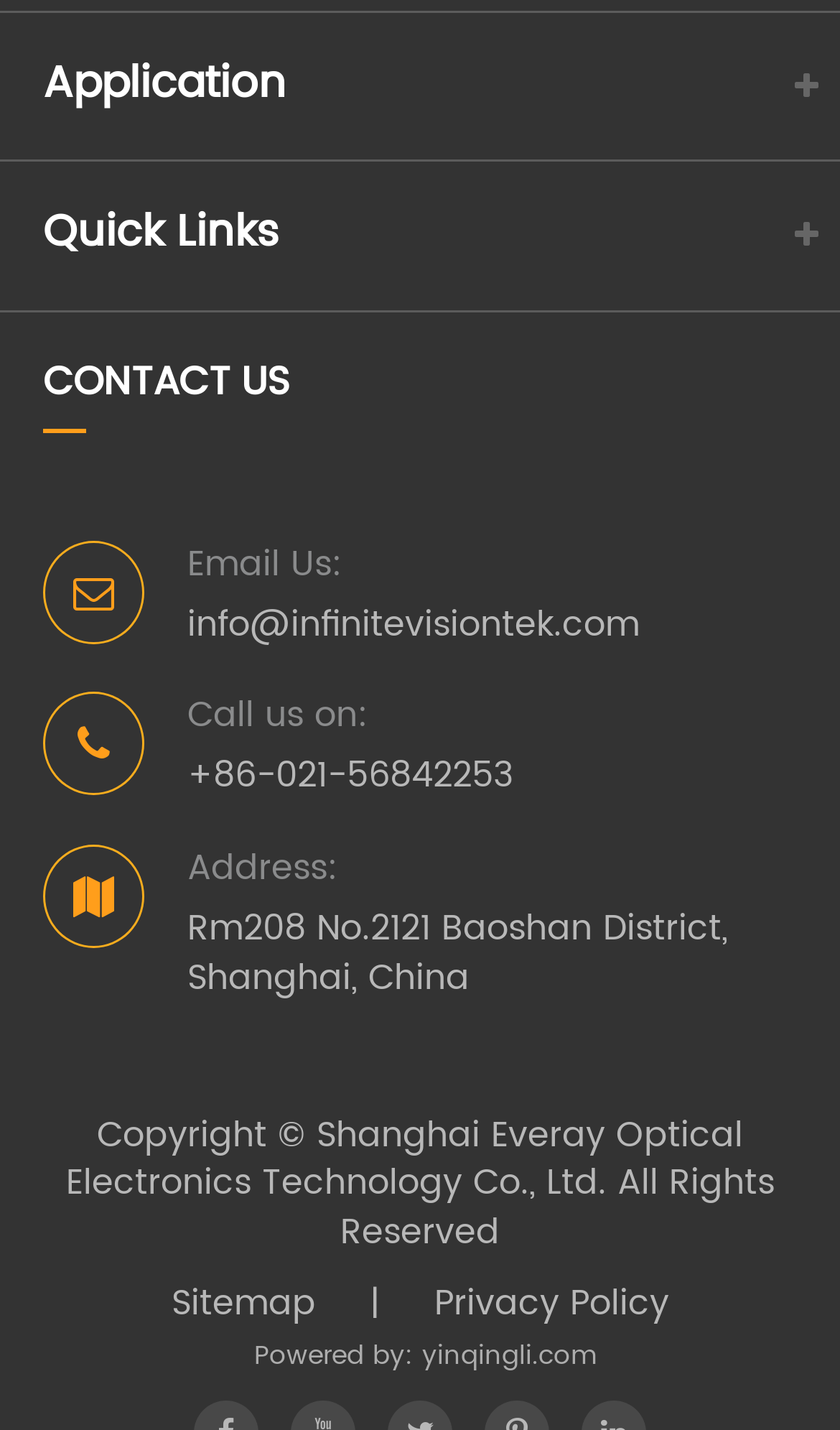Using the details from the image, please elaborate on the following question: What is the company's email address?

I found the company's email address by looking at the 'CONTACT US' section, where it says 'Email Us:' followed by the email address 'info@infinitevisiontek.com'.